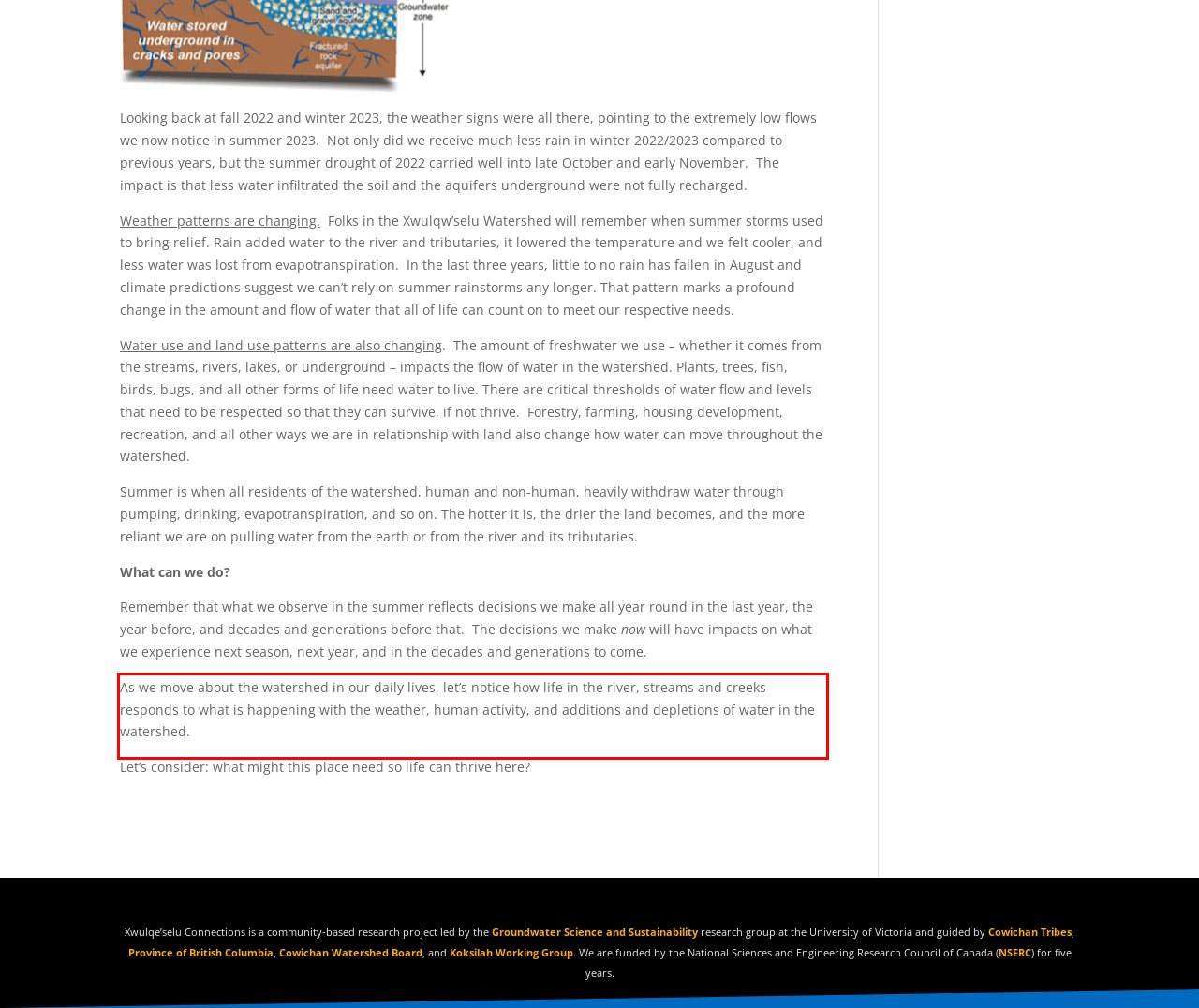Please examine the screenshot of the webpage and read the text present within the red rectangle bounding box.

As we move about the watershed in our daily lives, let’s notice how life in the river, streams and creeks responds to what is happening with the weather, human activity, and additions and depletions of water in the watershed.